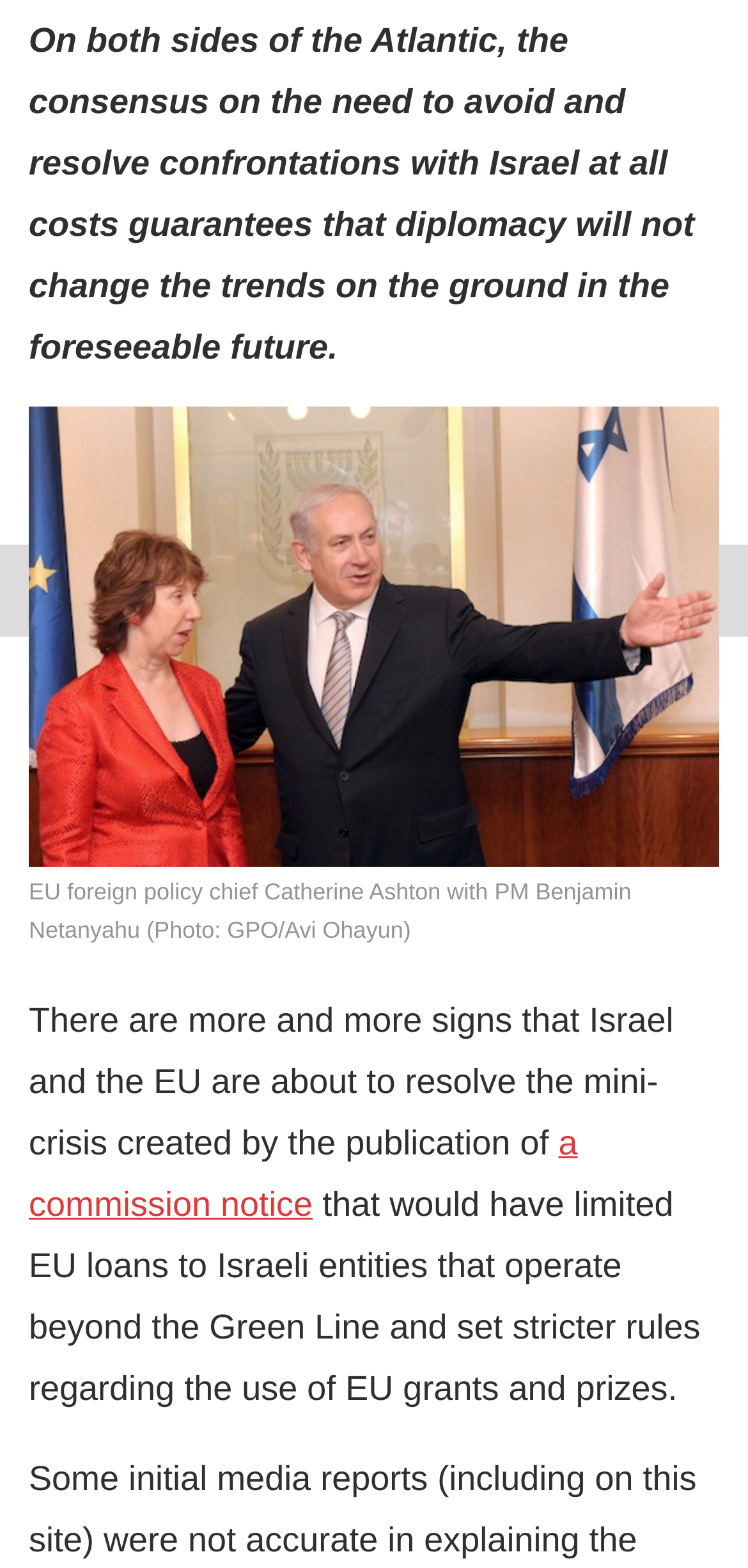Determine the bounding box coordinates in the format (top-left x, top-left y, bottom-right x, bottom-right y). Ensure all values are floating point numbers between 0 and 1. Identify the bounding box of the UI element described by: SUPPORT US

[0.0, 0.193, 1.0, 0.268]